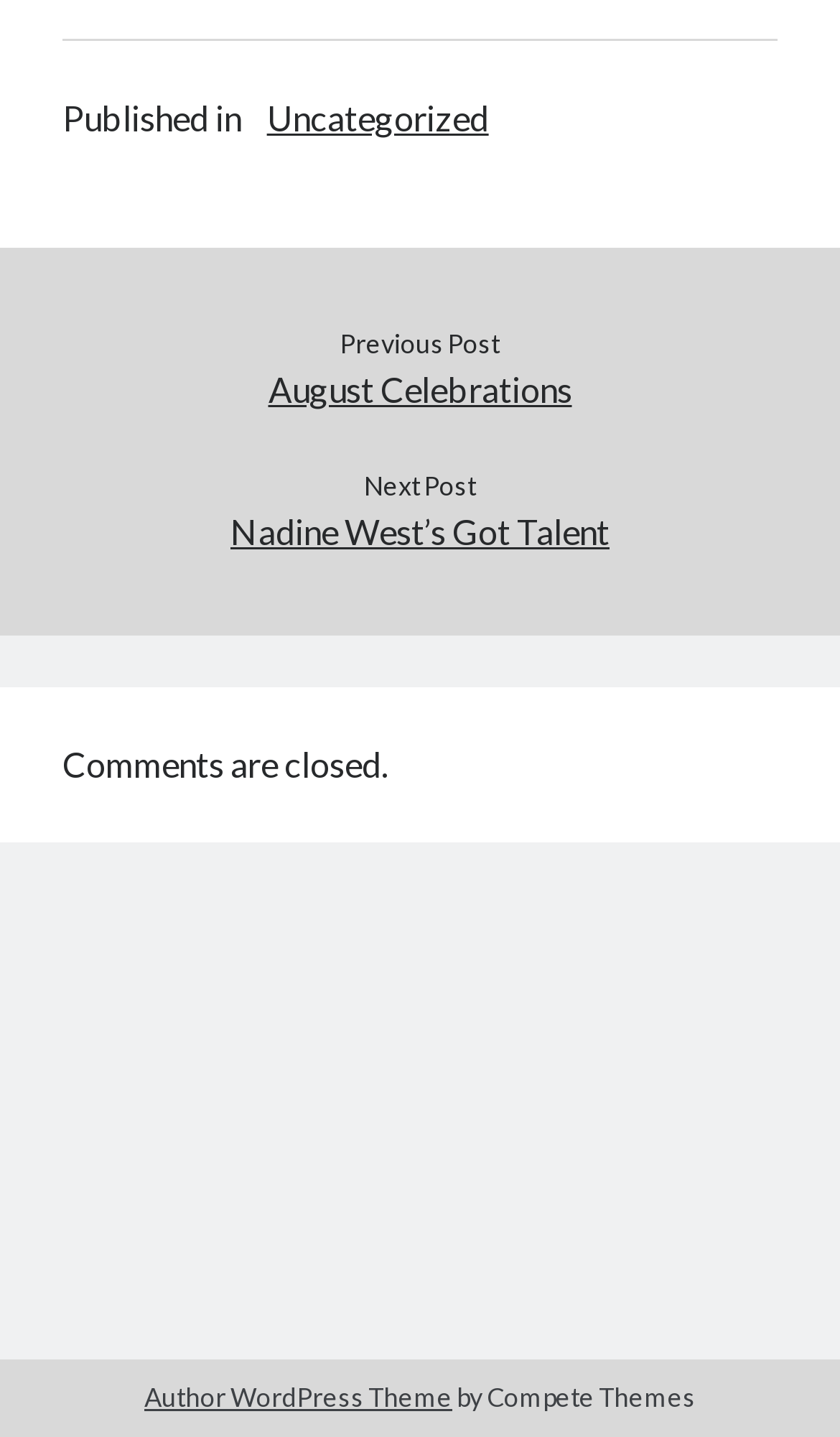Provide the bounding box coordinates for the area that should be clicked to complete the instruction: "Check the author's WordPress theme".

[0.172, 0.961, 0.538, 0.983]